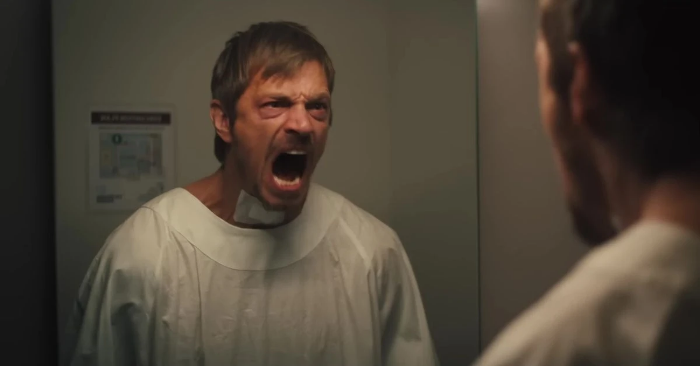What is the character's emotional state?
Look at the image and provide a detailed response to the question.

The character's facial expression and body language in the image convey a sense of intense emotional distress. His mouth is agape, and he appears to be screaming, indicating that he is experiencing a moment of extreme anguish or frustration.